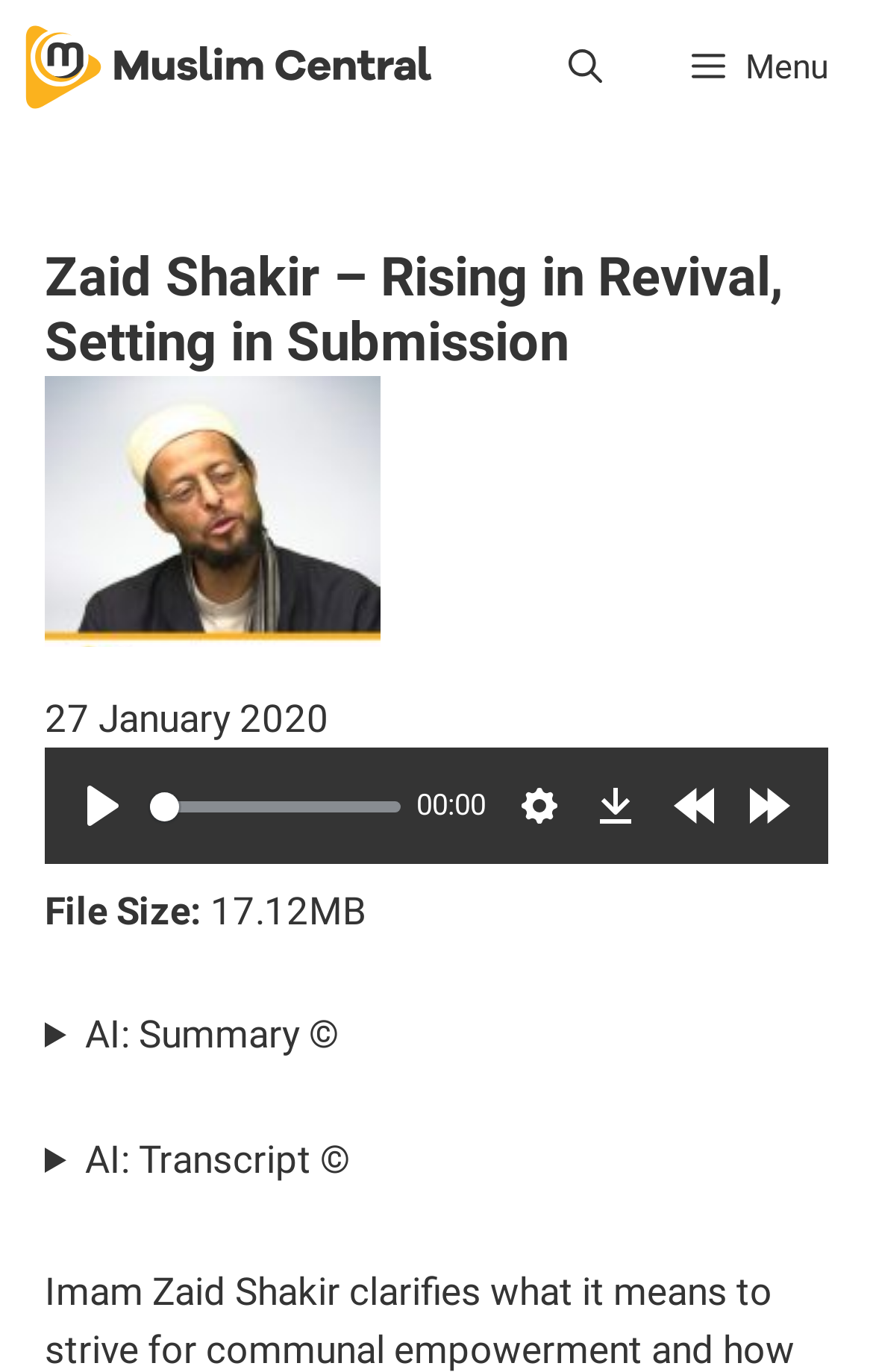Determine the bounding box coordinates for the element that should be clicked to follow this instruction: "Open the search bar". The coordinates should be given as four float numbers between 0 and 1, in the format [left, top, right, bottom].

[0.6, 0.0, 0.741, 0.098]